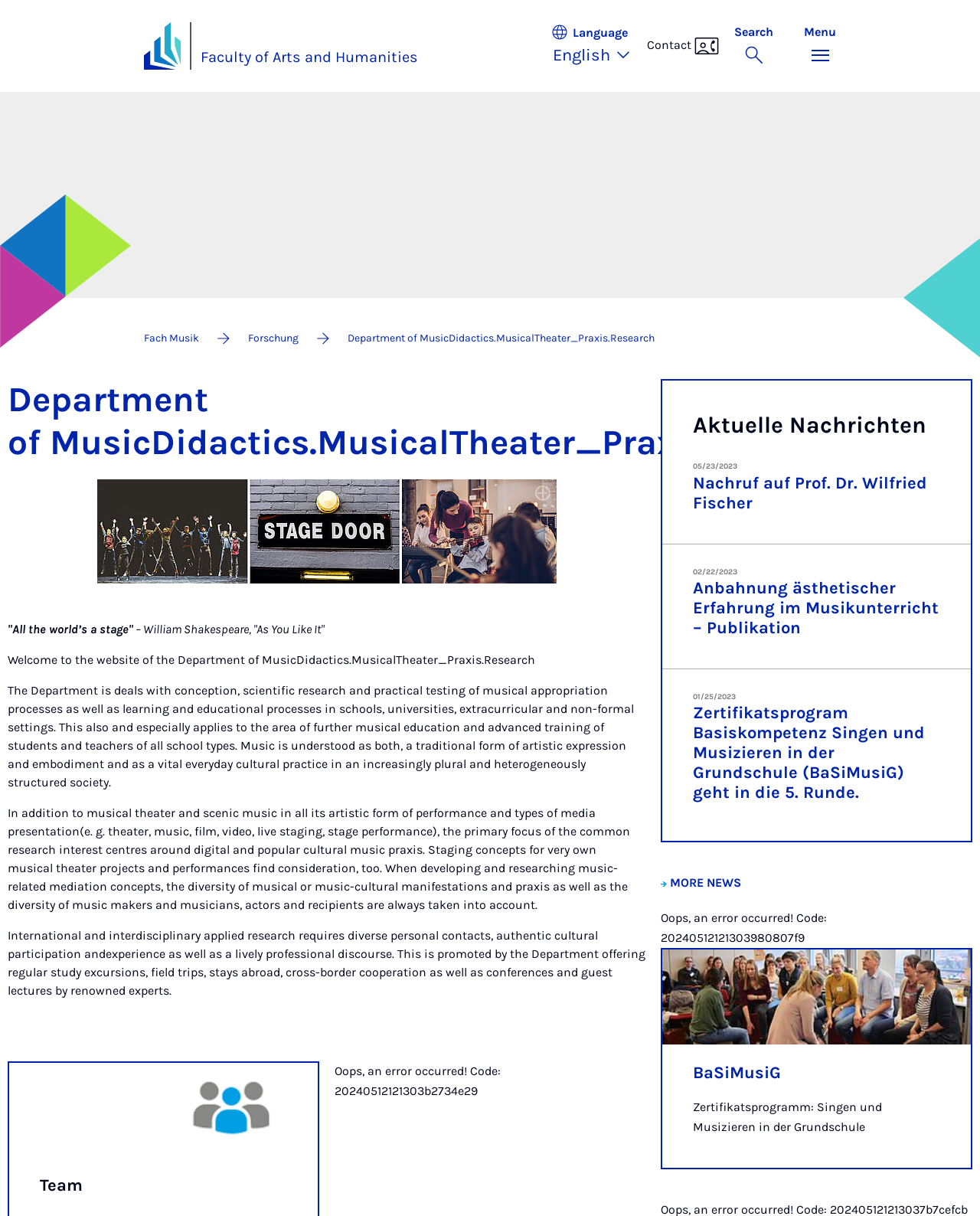Find the bounding box coordinates of the clickable region needed to perform the following instruction: "Click the language button". The coordinates should be provided as four float numbers between 0 and 1, i.e., [left, top, right, bottom].

[0.562, 0.019, 0.66, 0.057]